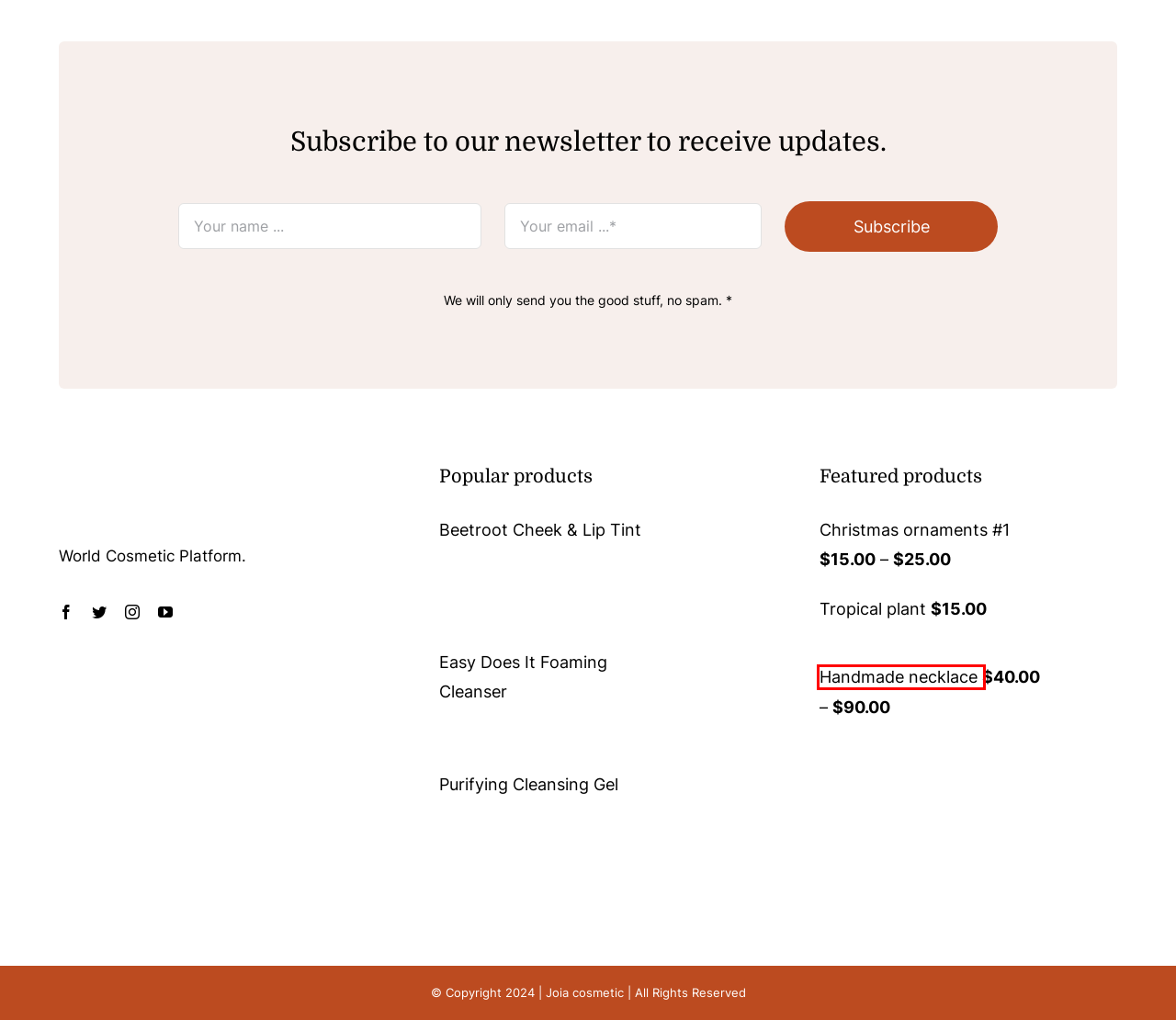Given a webpage screenshot featuring a red rectangle around a UI element, please determine the best description for the new webpage that appears after the element within the bounding box is clicked. The options are:
A. Beetroot Cheek & Lip Tint – Joia cosmetic
B. Cart – Joia cosmetic
C. Purifying Cleansing Gel – Joia cosmetic
D. Easy Does It Foaming Cleanser – Joia cosmetic
E. Handmade necklace – Joia cosmetic
F. Shop – Joia cosmetic
G. Christmas ornaments #1 – Joia cosmetic
H. Leather wallet – Joia cosmetic

E